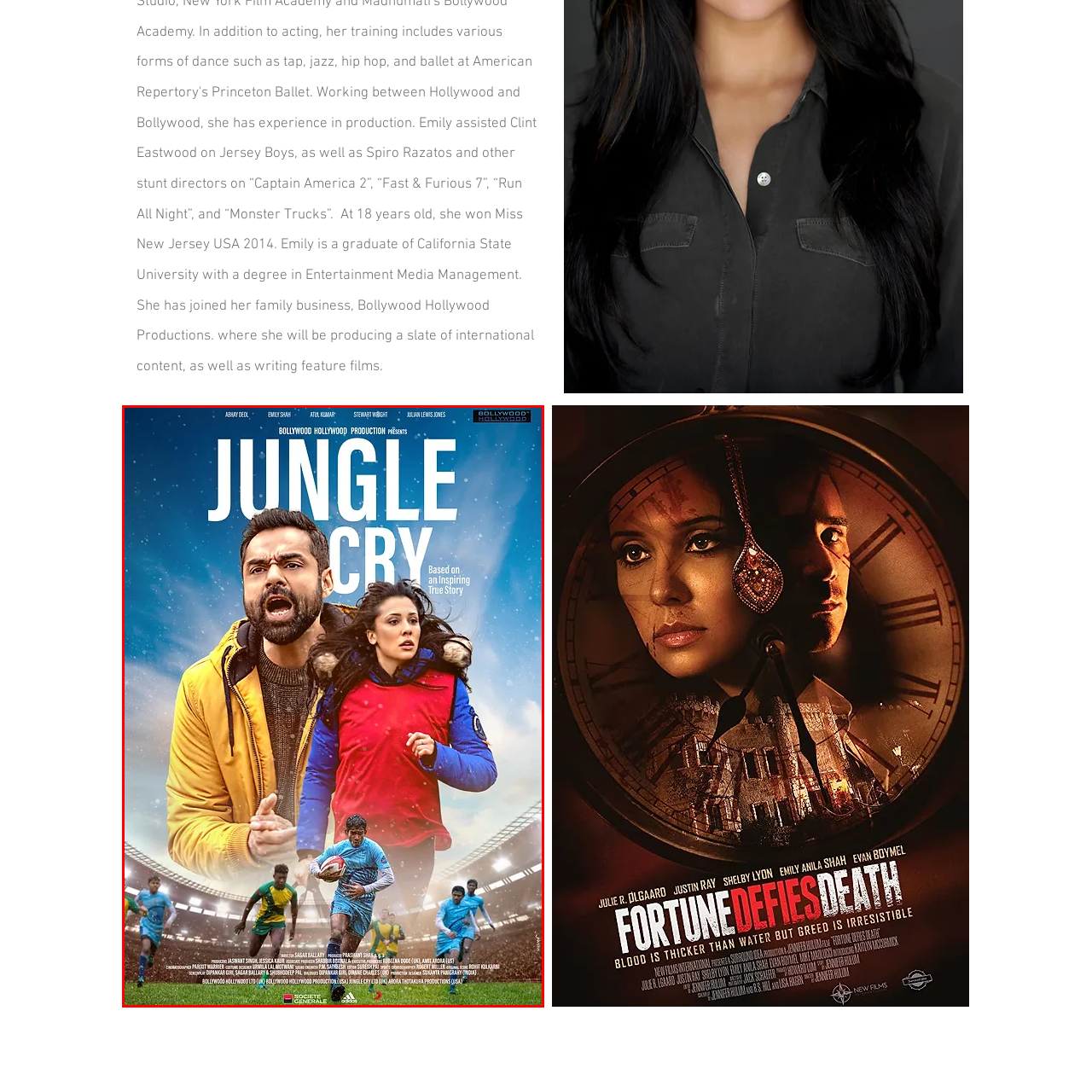Elaborate on the scene depicted inside the red bounding box.

The image features the poster for the film "Jungle Cry," which is presented as a Bollywood-Hollywood production. The poster showcases the lead characters, with a prominent depiction of a man wearing a yellow jacket, expressing intensity and determination, and a woman beside him in a vibrant red and blue outfit, both set against a dynamic backdrop of a football pitch. The scene conveys urgency and inspiration, as it alludes to the narrative of resilience and overcoming challenges based on an inspiring true story. The backdrop features young soccer players actively engaged in a match, highlighting the film’s themes of teamwork and perseverance in the face of adversity. The visual elements, combined with powerful expressions from the characters, aim to capture the audience's attention, inviting them into an emotionally charged sporting journey.